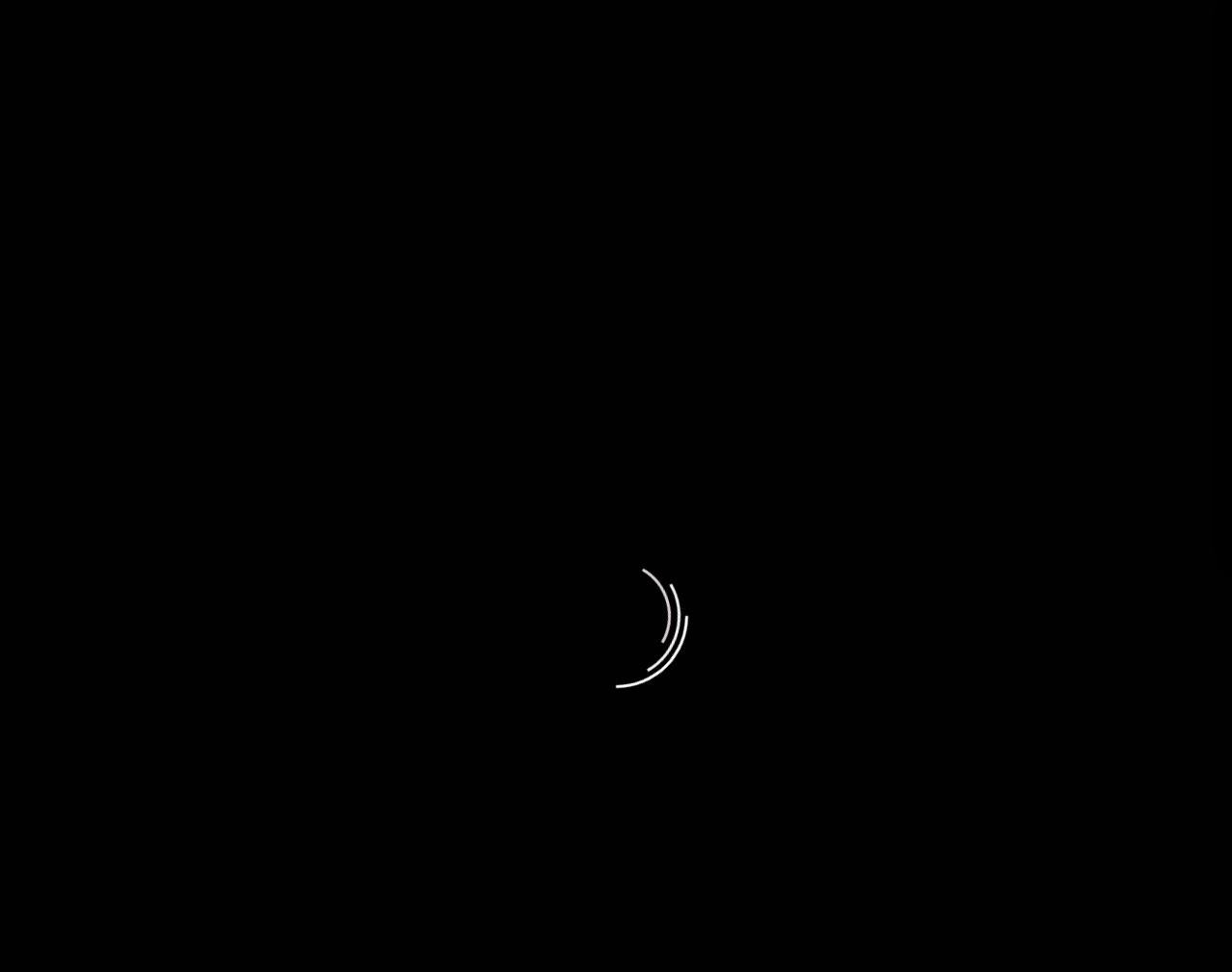Please identify the coordinates of the bounding box for the clickable region that will accomplish this instruction: "View 'Gifu Bravo'".

[0.047, 0.525, 0.184, 0.614]